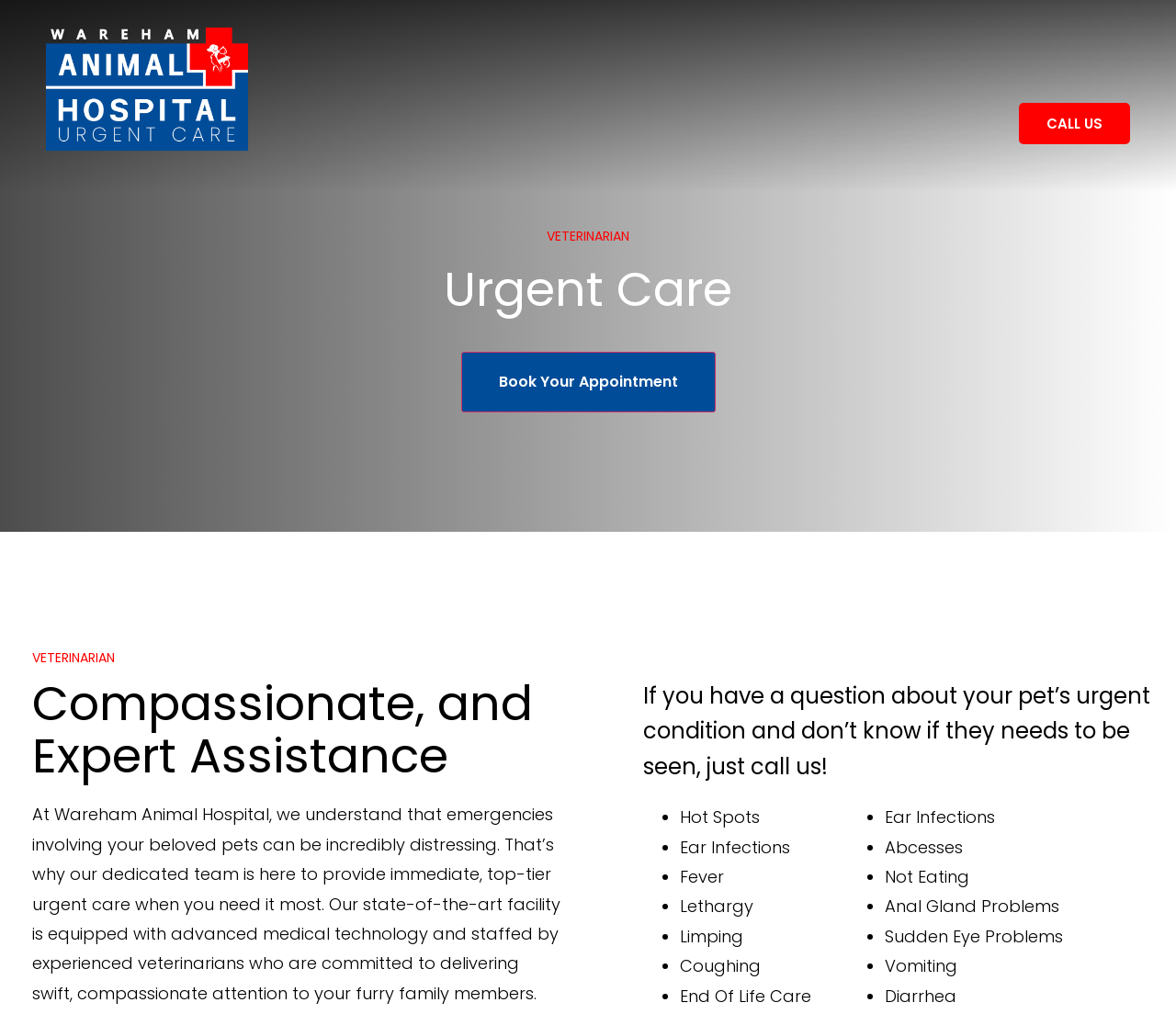Find the bounding box coordinates for the UI element that matches this description: "Book Your Appointment".

[0.392, 0.347, 0.608, 0.407]